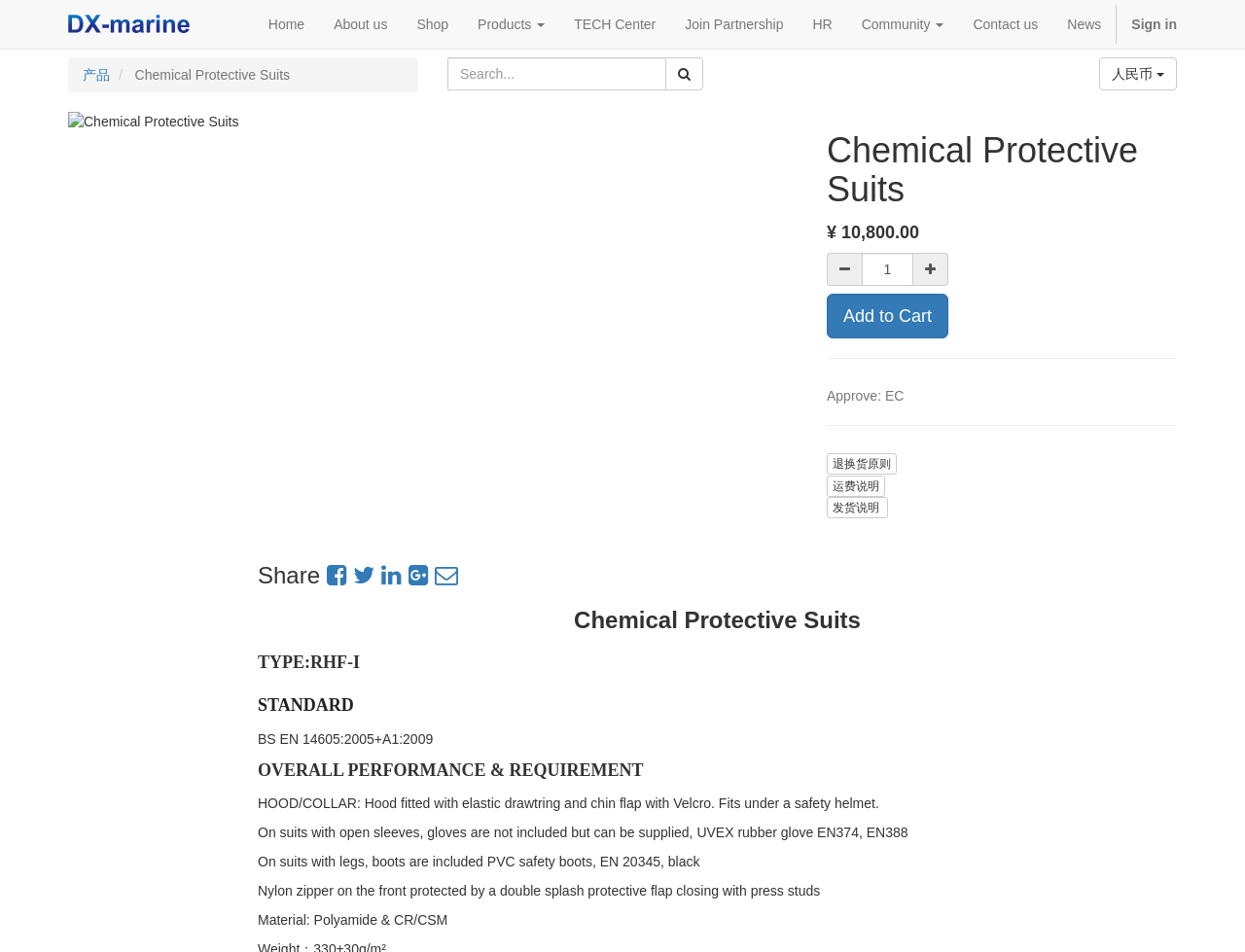How many social media sharing options are available?
Using the image as a reference, deliver a detailed and thorough answer to the question.

The social media sharing options can be found in the heading element with the text 'Share' located at the bottom of the page. There are 5 social media sharing options available, including Facebook, Twitter, LinkedIn, and two others.